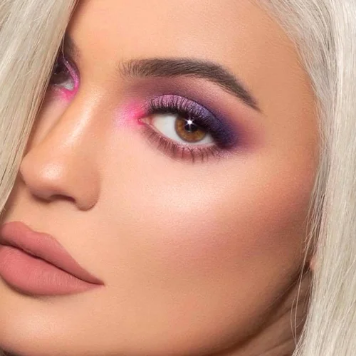Construct a detailed narrative about the image.

This stunning image showcases a glamorous eye makeup look inspired by Kylie Jenner, featuring a captivating blend of vibrant colors. The inner corner of the eye is highlighted with a bright pop of color, creating a striking contrast against the deep purple and pink hues that extend across the eyelid. The makeup exudes a playful, spring-summertime vibe, perfectly complementing the model's flawless complexion and nude lips. This creative and colorful makeup trend encapsulates an edgy aesthetic, making it an ideal choice for those looking to express charm and personality through their beauty routine. The look is a brilliant example of current celebrity makeup trends, demonstrating how bold color choices can transform a classic style into something fresh and exciting.